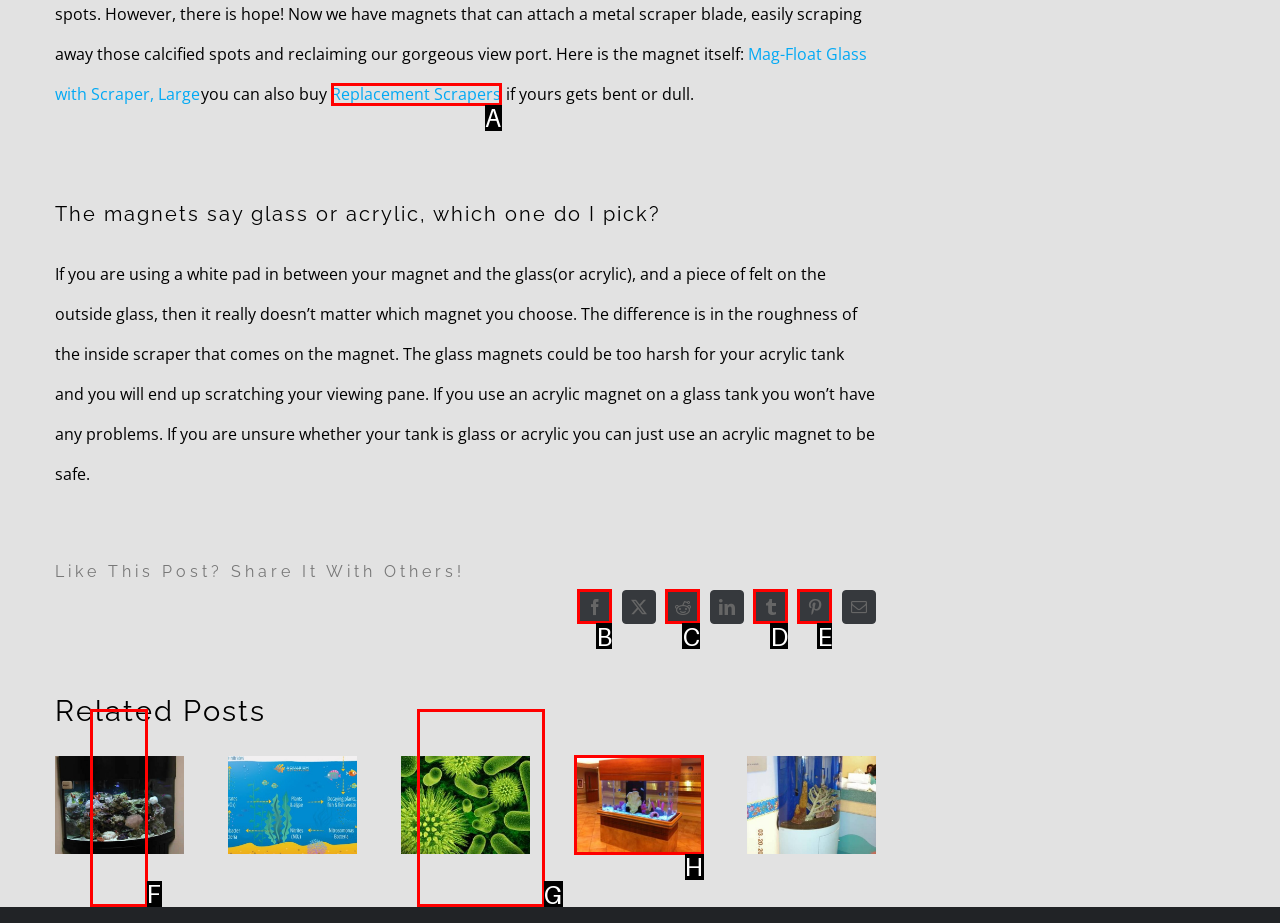To achieve the task: Read the 'Best Light for a Reef Tank 2018' article, which HTML element do you need to click?
Respond with the letter of the correct option from the given choices.

F